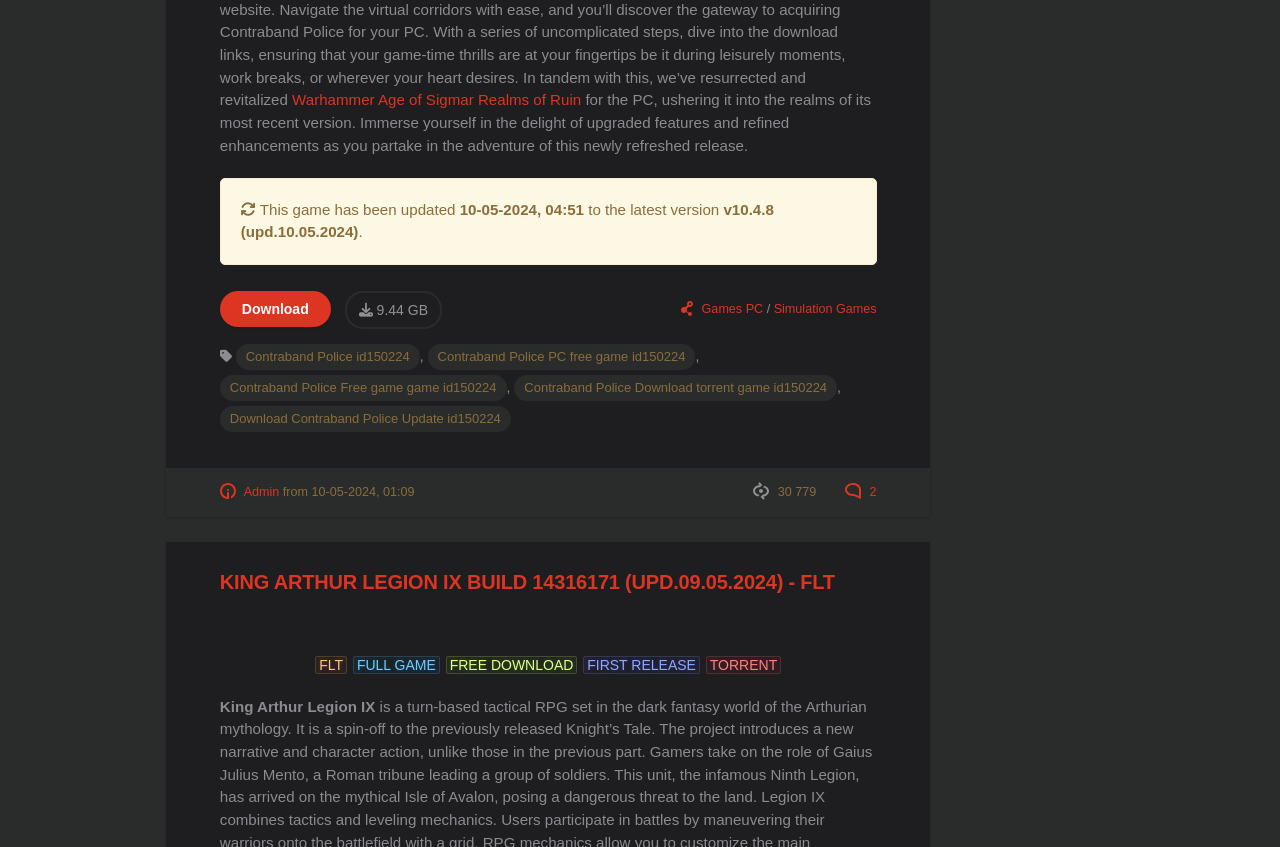How many views does the game have?
Respond to the question with a well-detailed and thorough answer.

The question asks for the number of views the game has, which can be found in the listitem element with the text 'Views: 30 779'. This text is likely the number of views the game has.